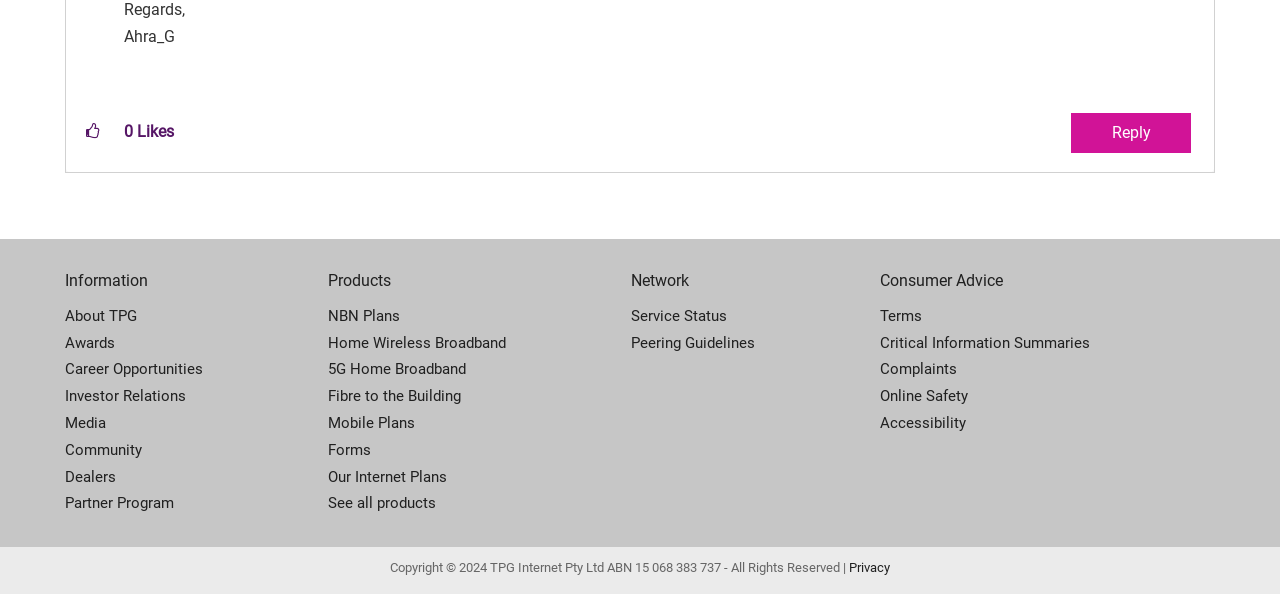Kindly provide the bounding box coordinates of the section you need to click on to fulfill the given instruction: "Click on 'Become a member today!' link".

None